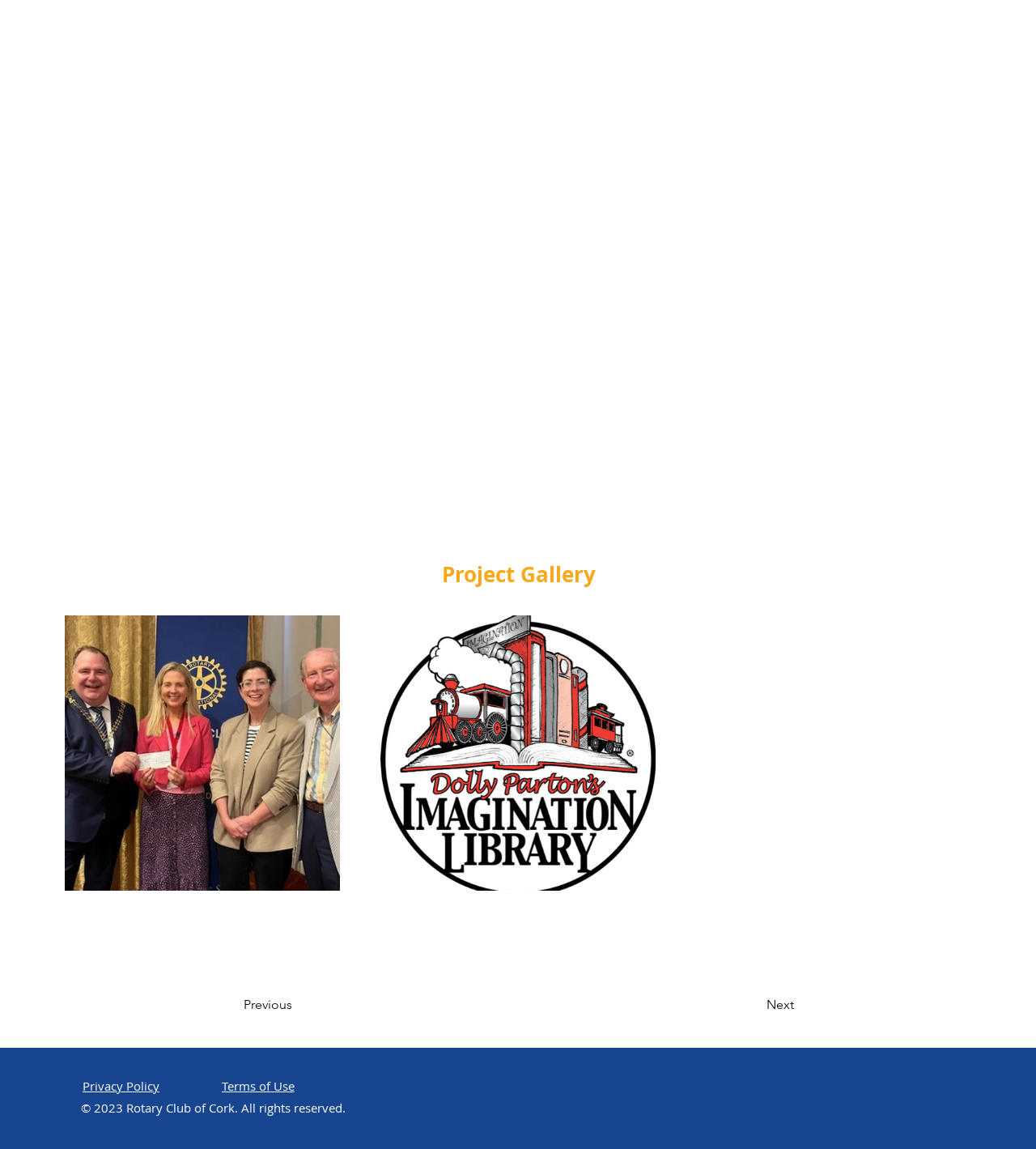Given the element description "How to", identify the bounding box of the corresponding UI element.

None